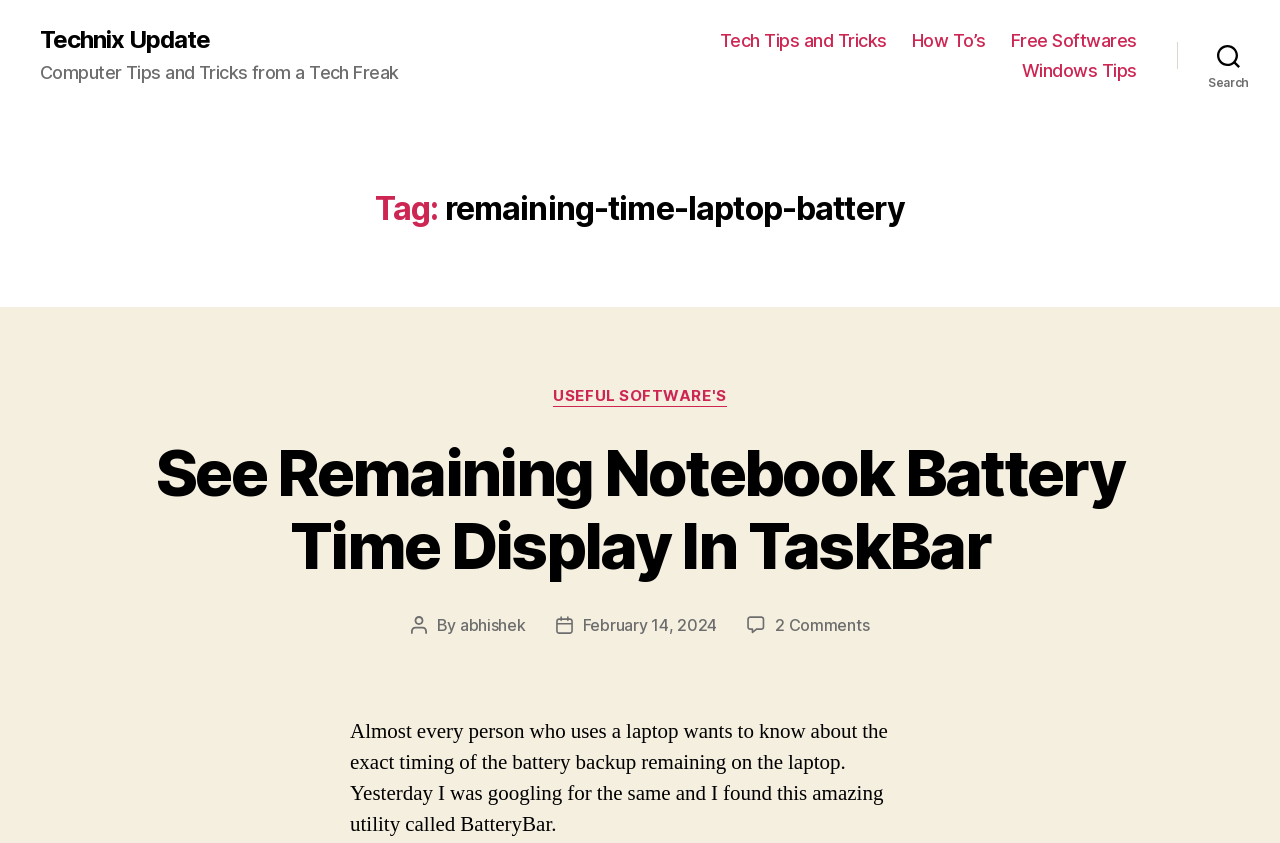Please determine the bounding box coordinates of the section I need to click to accomplish this instruction: "read the post by abhishek".

[0.359, 0.729, 0.411, 0.753]